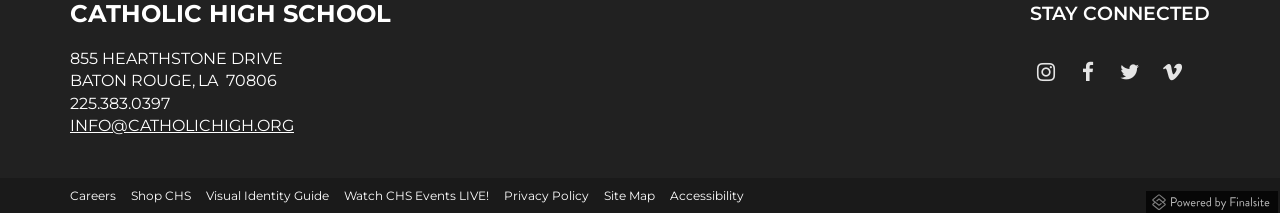Specify the bounding box coordinates of the region I need to click to perform the following instruction: "Contact via email". The coordinates must be four float numbers in the range of 0 to 1, i.e., [left, top, right, bottom].

[0.055, 0.545, 0.23, 0.634]